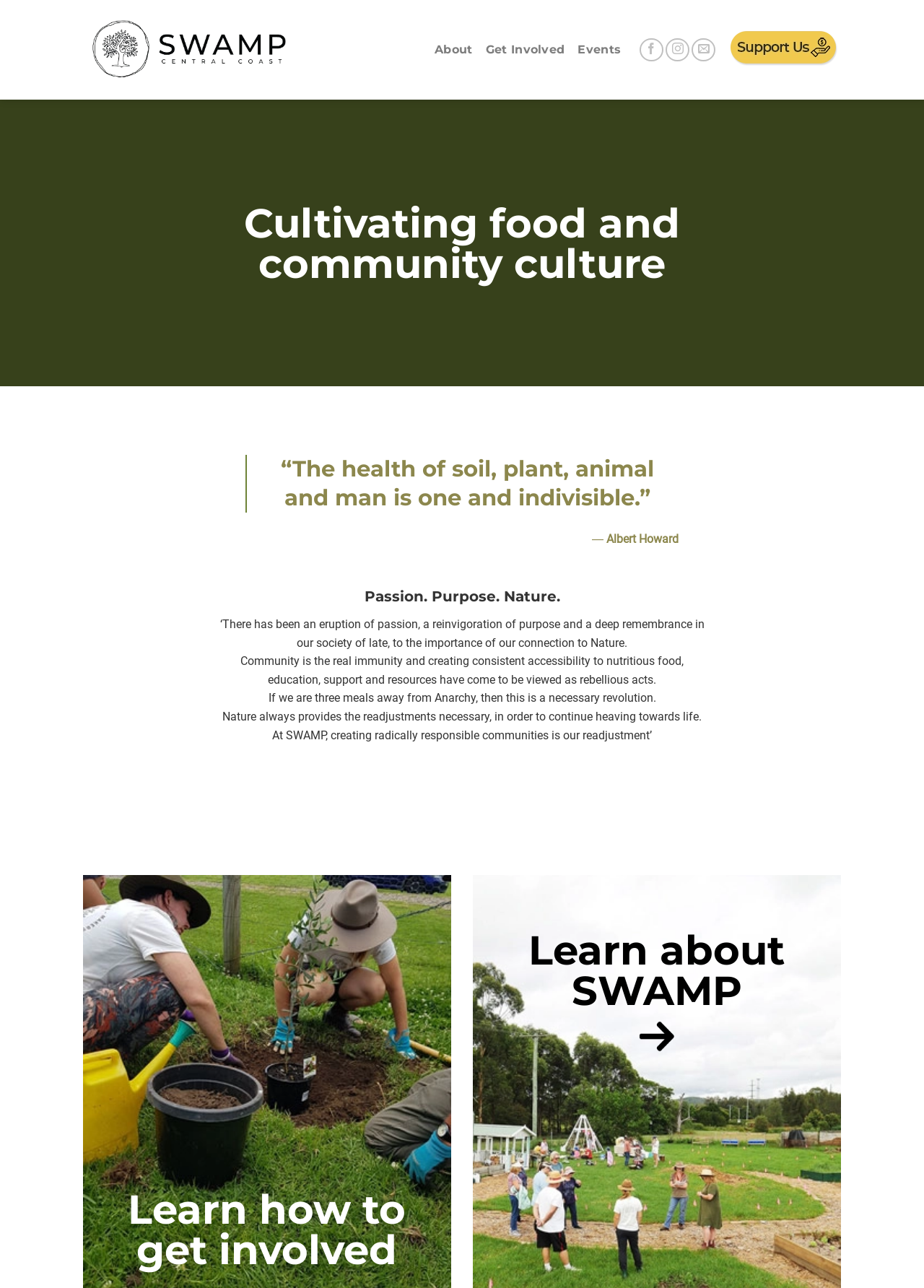Summarize the webpage with intricate details.

The webpage is titled "Home - SWAMP" and features a prominent logo image with the text "SWAMP" at the top left corner. Below the logo, there are several navigation links, including "About", "Get Involved", "Events", and social media links to Facebook and Instagram, as well as a link to send an email. These links are aligned horizontally and take up the top section of the page.

Further down, there is a large button labeled "Donate with PayPal" that spans almost the entire width of the page. Above the button, there is a heading that reads "Cultivating food and community culture". Below the button, there is a blockquote with a heading that quotes "The health of soil, plant, animal and man is one and indivisible" by Albert Howard.

The page also features several paragraphs of text that discuss the importance of community, nature, and nutritious food. The text is divided into several sections, each with its own heading, including "Passion. Purpose. Nature." and "Learn how to get involved". The text is arranged in a vertical column, with each section building on the previous one to create a narrative flow.

At the very bottom of the page, there are two more headings, "Learn how to get involved" and "Learn about SWAMP", which appear to be calls to action. There is also a link to return to the top of the page, located at the bottom right corner.